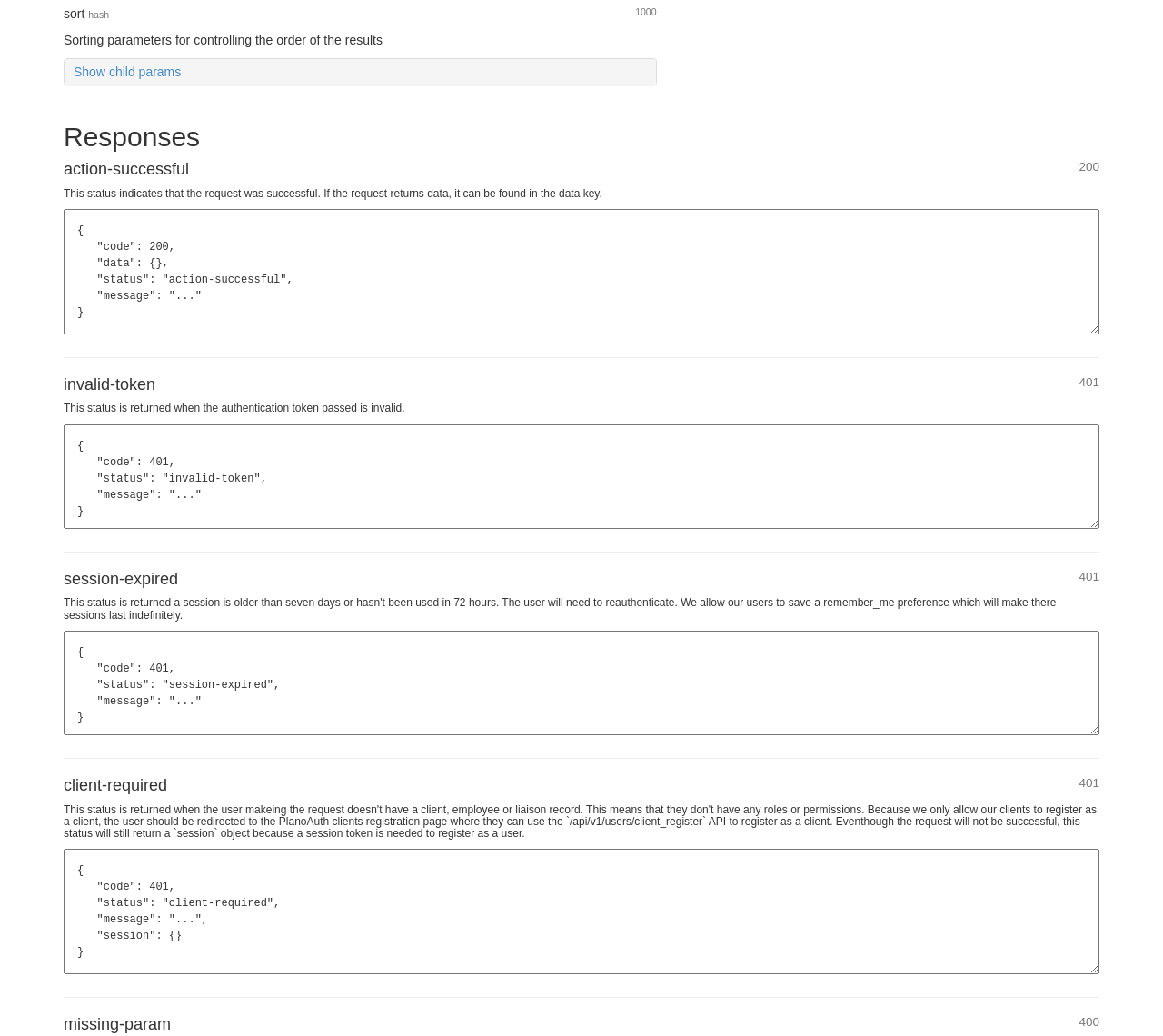What is the status code for 'action-successful'?
Based on the screenshot, respond with a single word or phrase.

200